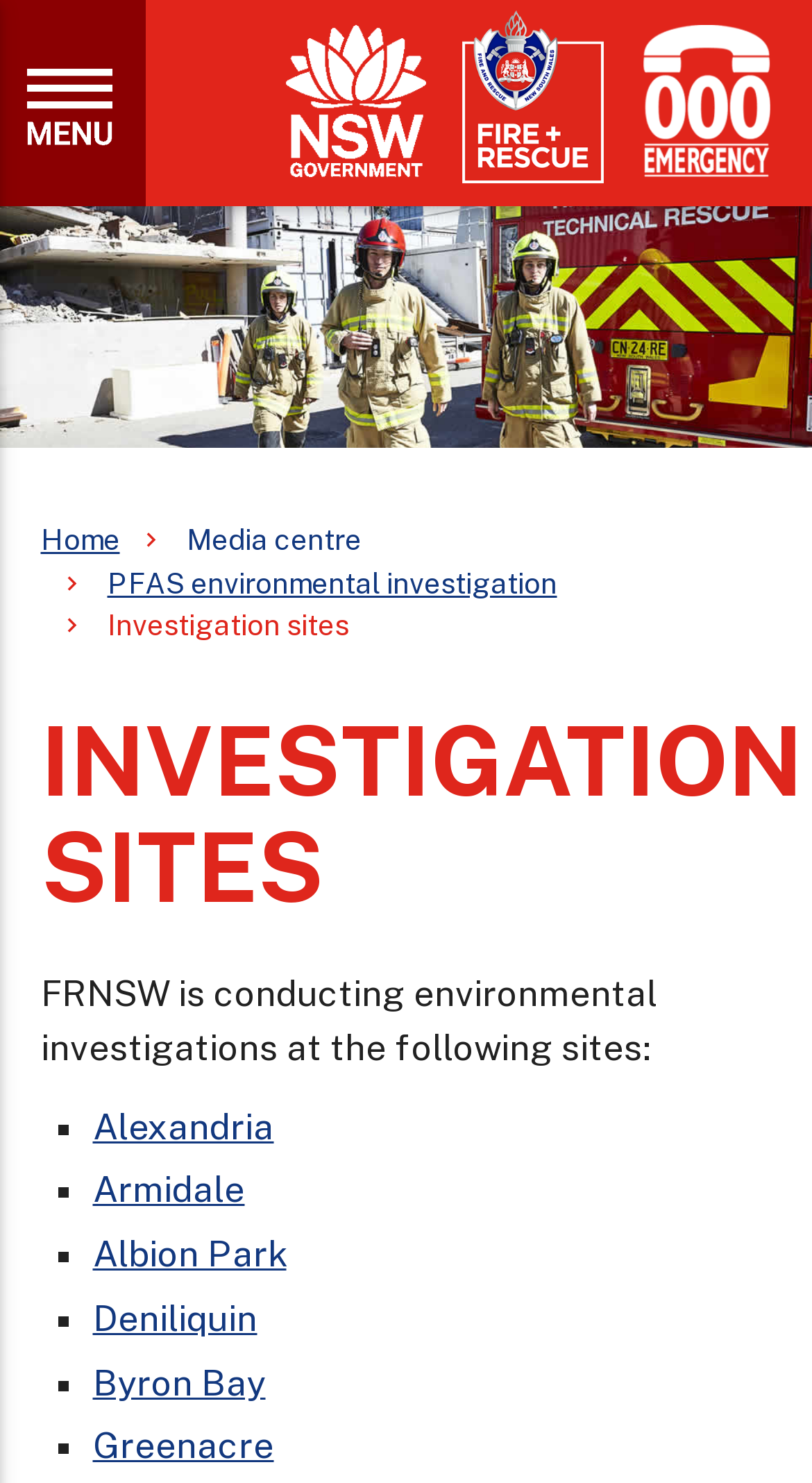Review the image closely and give a comprehensive answer to the question: What is the purpose of the page?

I read the static text on the page and found that it mentions 'environmental investigations' and lists several investigation sites, which suggests that the purpose of the page is to provide information about environmental investigations.